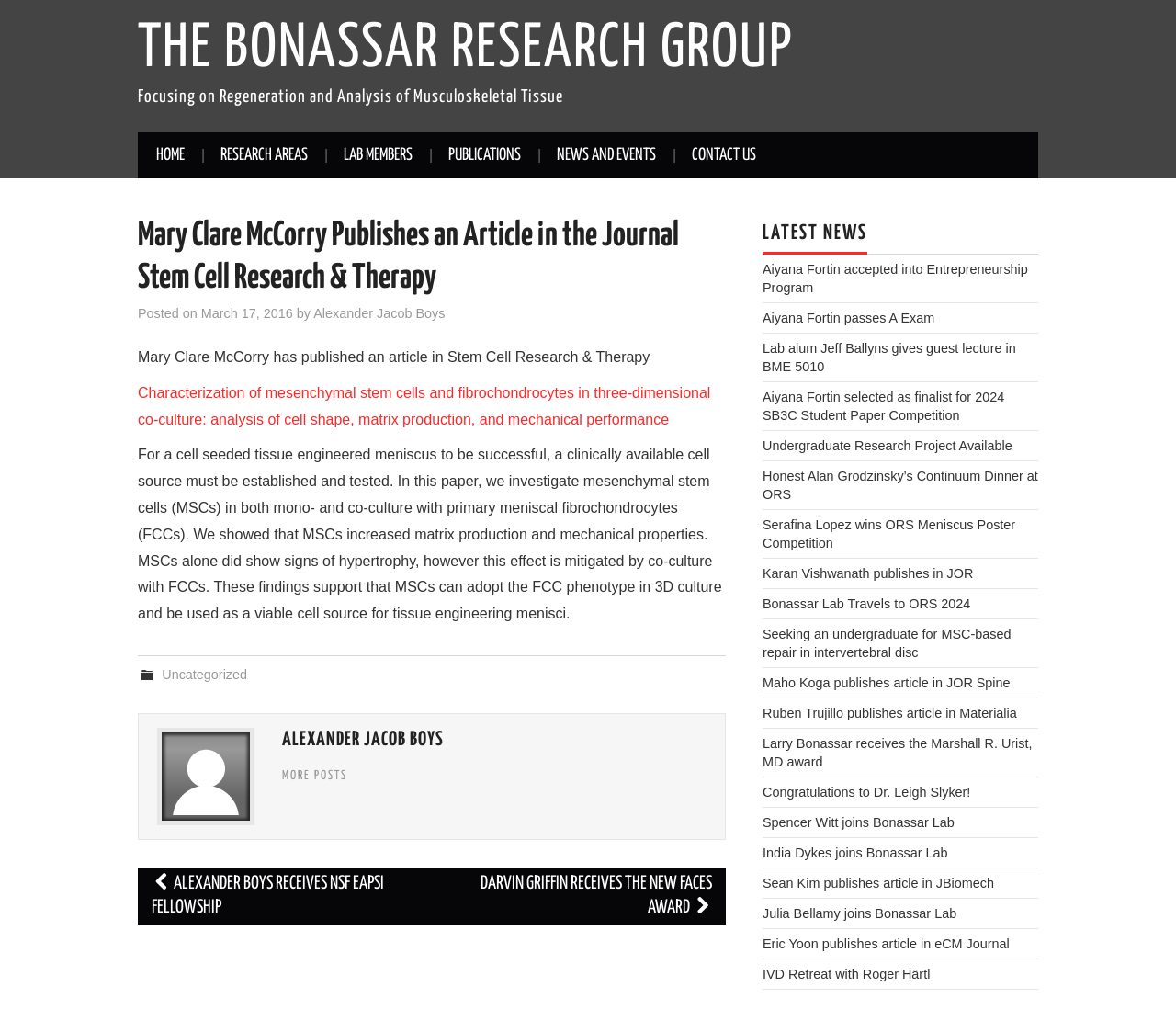Identify the bounding box coordinates of the section that should be clicked to achieve the task described: "Check the latest news".

[0.648, 0.211, 0.883, 0.249]